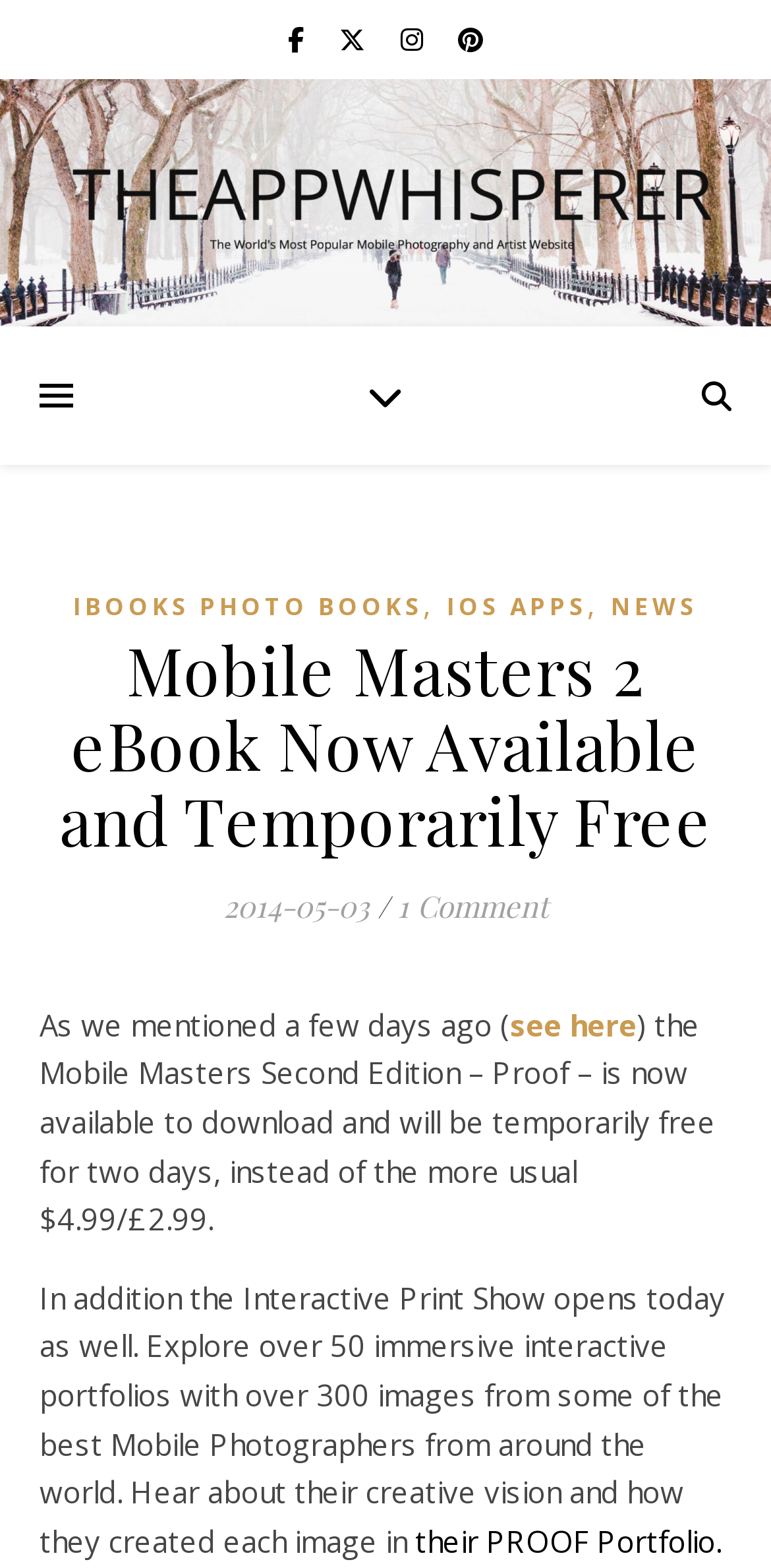Using the webpage screenshot, locate the HTML element that fits the following description and provide its bounding box: "see here".

[0.662, 0.641, 0.826, 0.666]